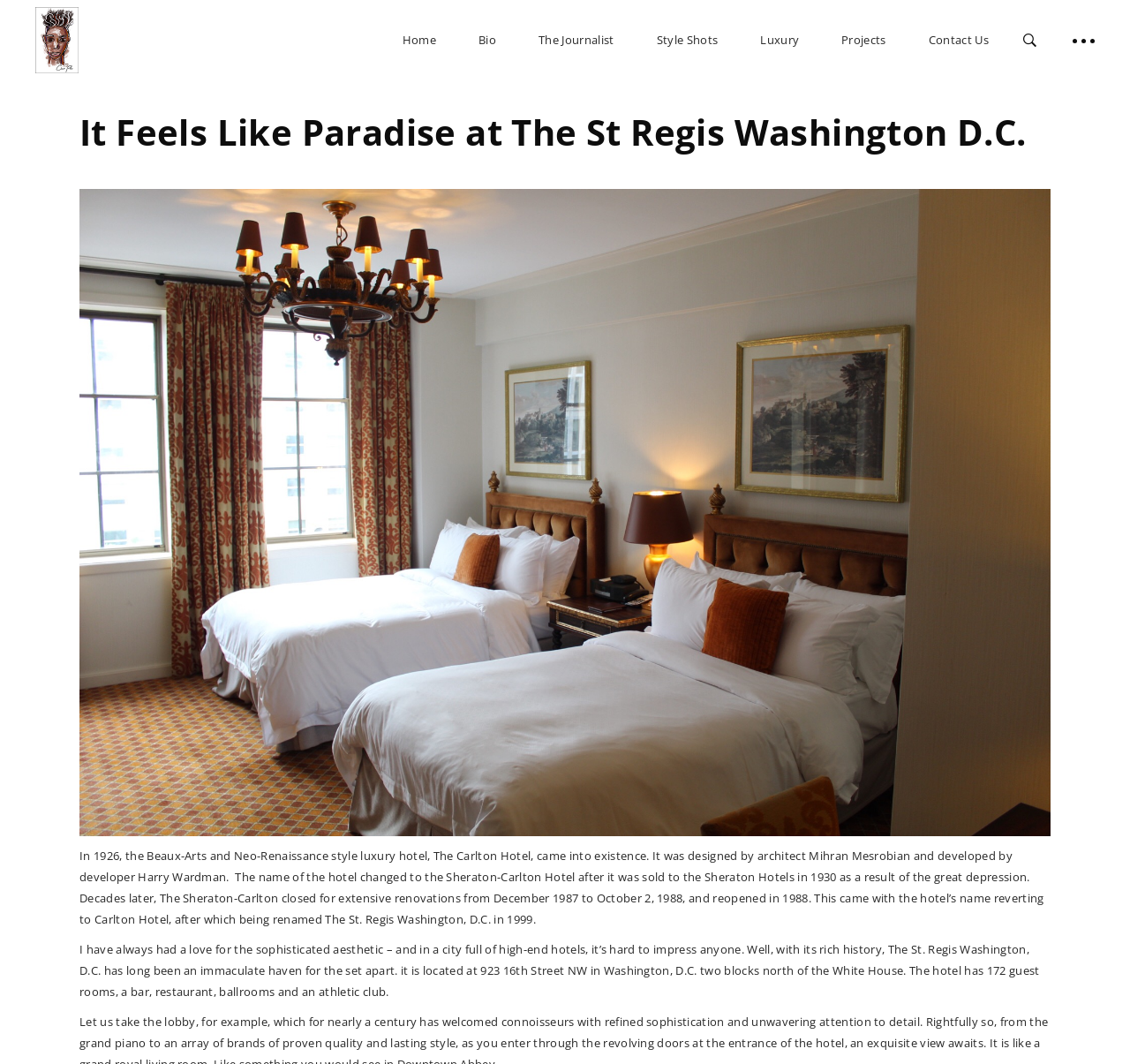Please find the bounding box coordinates of the element that must be clicked to perform the given instruction: "Click the Bio link". The coordinates should be four float numbers from 0 to 1, i.e., [left, top, right, bottom].

[0.405, 0.0, 0.458, 0.075]